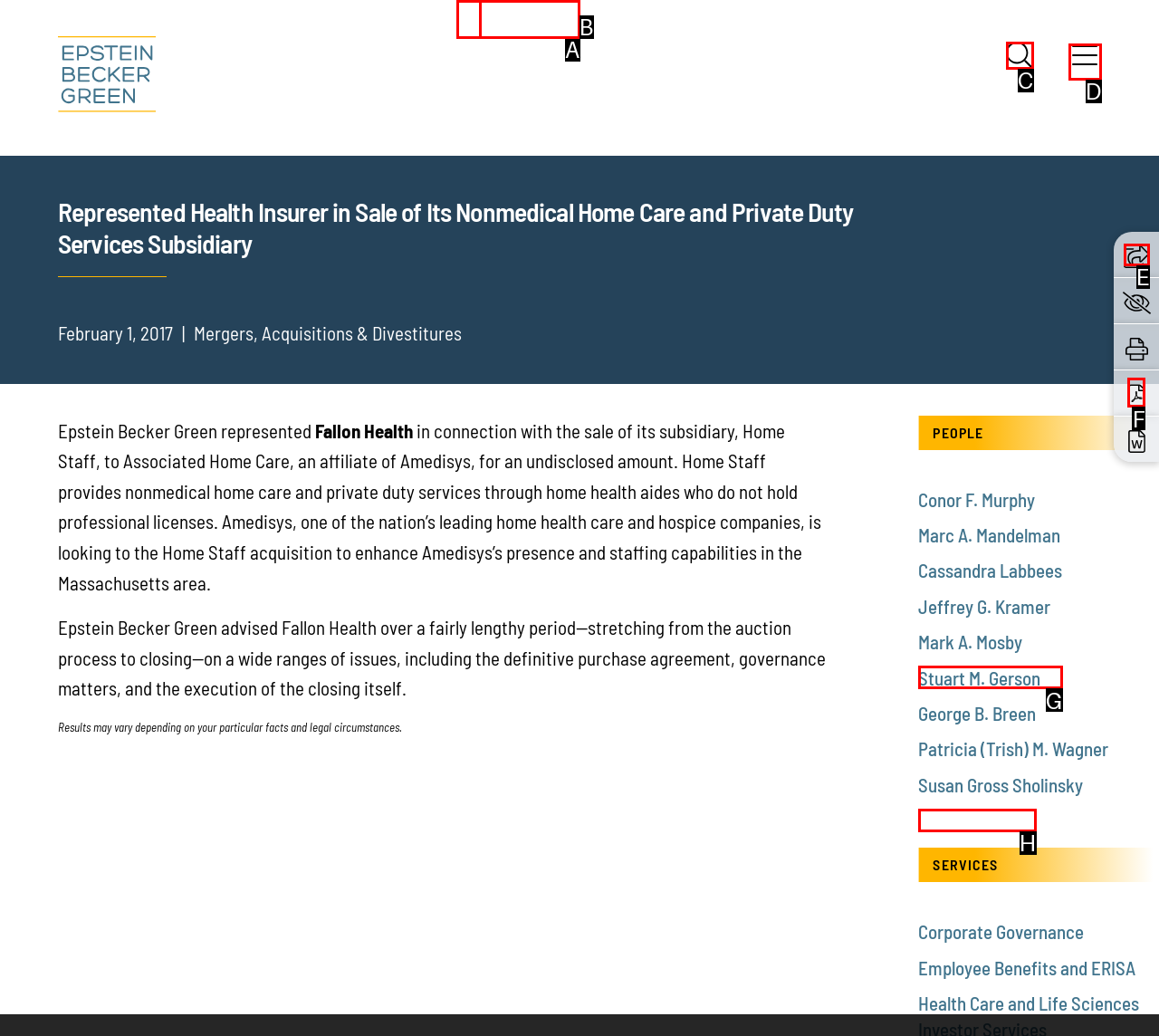Determine the letter of the element you should click to carry out the task: Download this page as a PDF
Answer with the letter from the given choices.

F